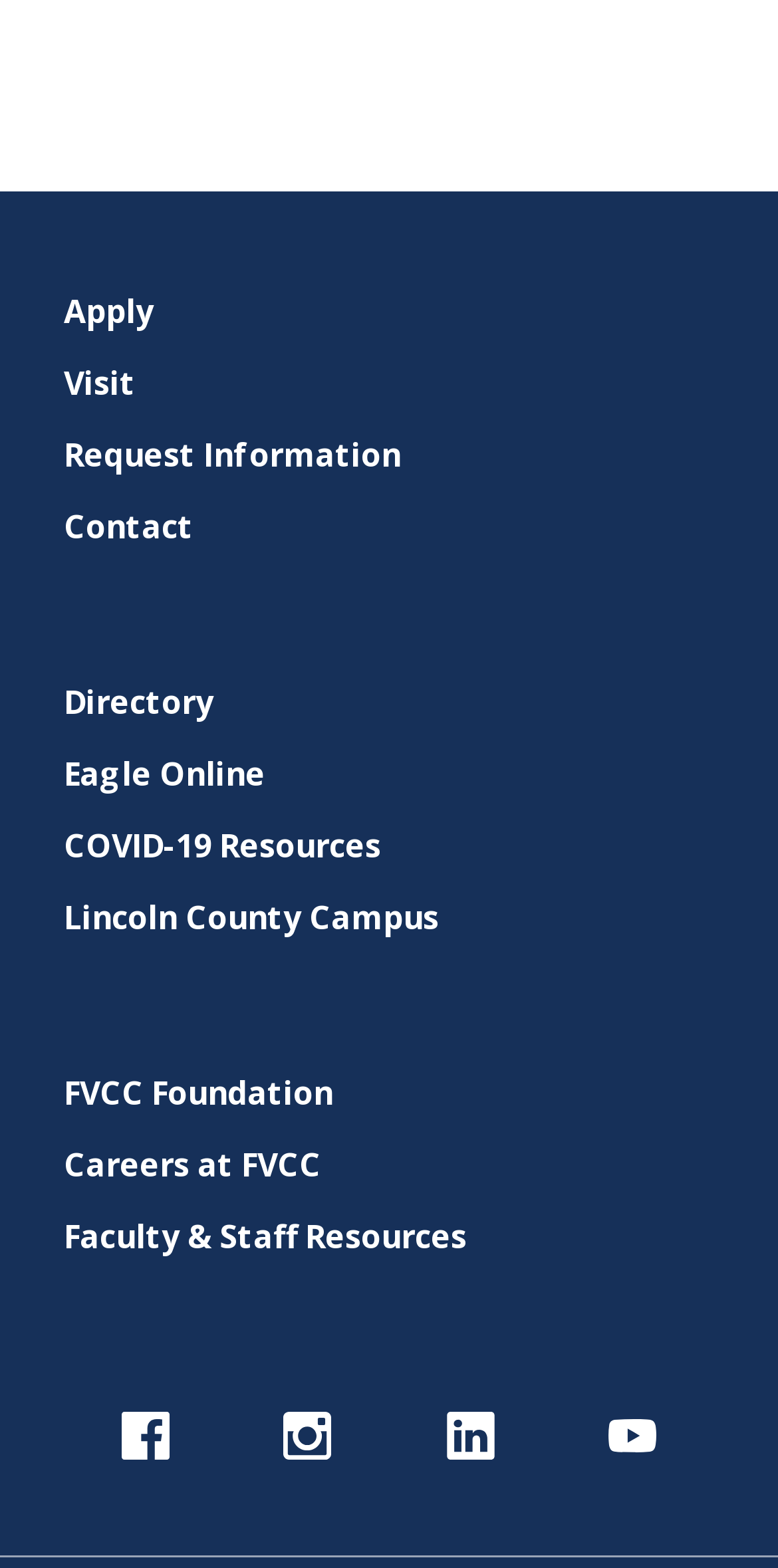Specify the bounding box coordinates for the region that must be clicked to perform the given instruction: "Enter first name".

None